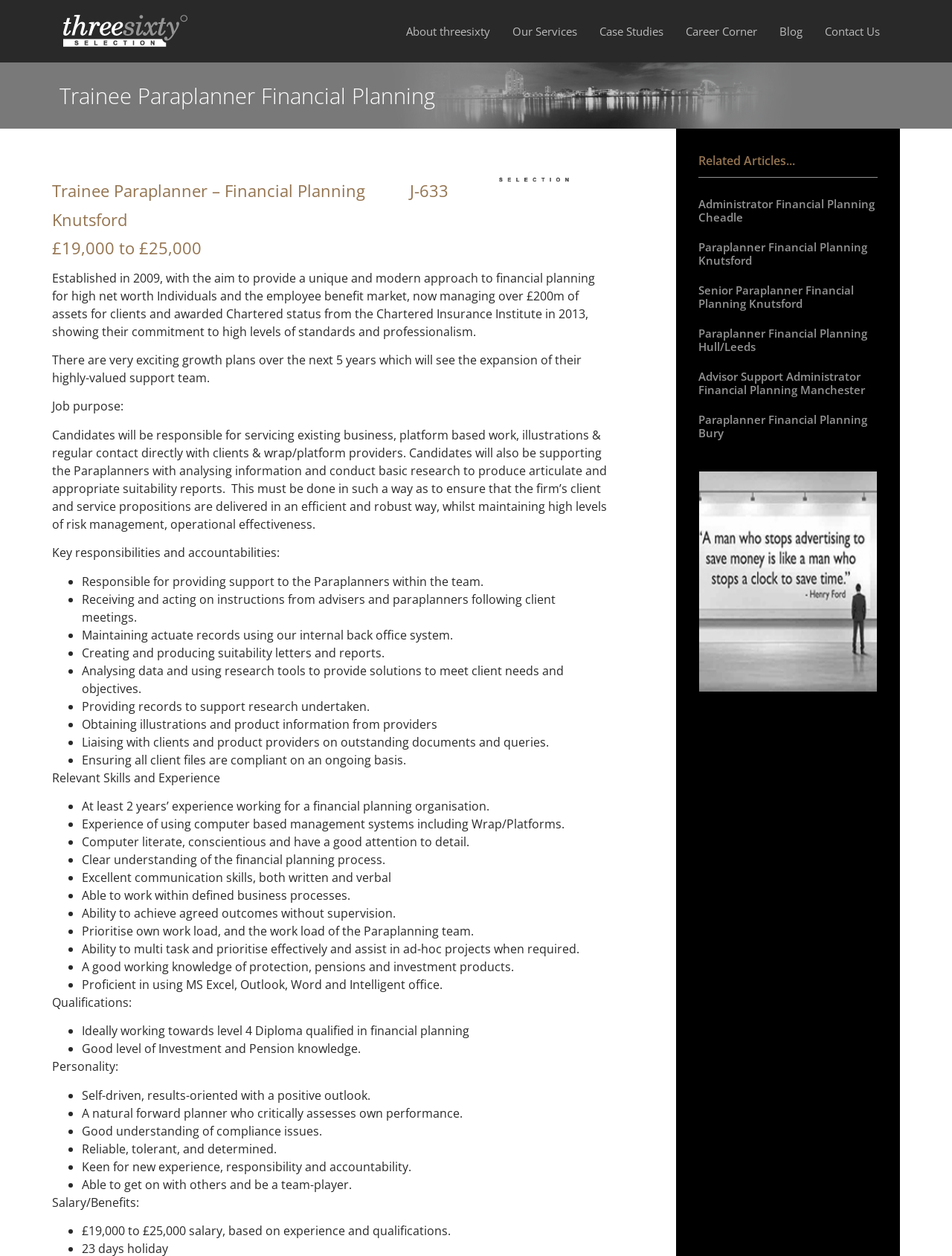Could you determine the bounding box coordinates of the clickable element to complete the instruction: "View the job purpose"? Provide the coordinates as four float numbers between 0 and 1, i.e., [left, top, right, bottom].

[0.055, 0.317, 0.13, 0.33]